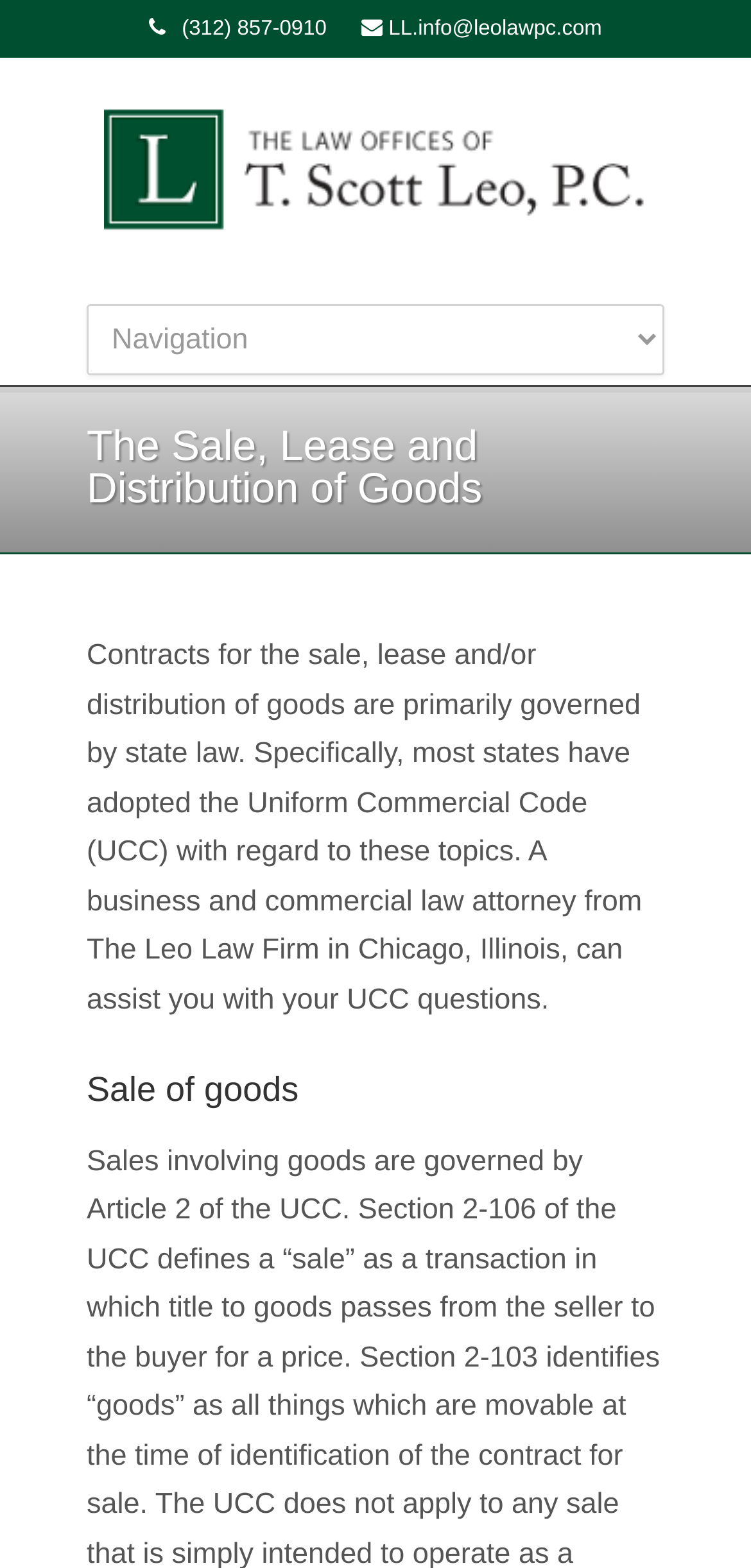What code is mentioned on the webpage?
From the image, respond using a single word or phrase.

Uniform Commercial Code (UCC)